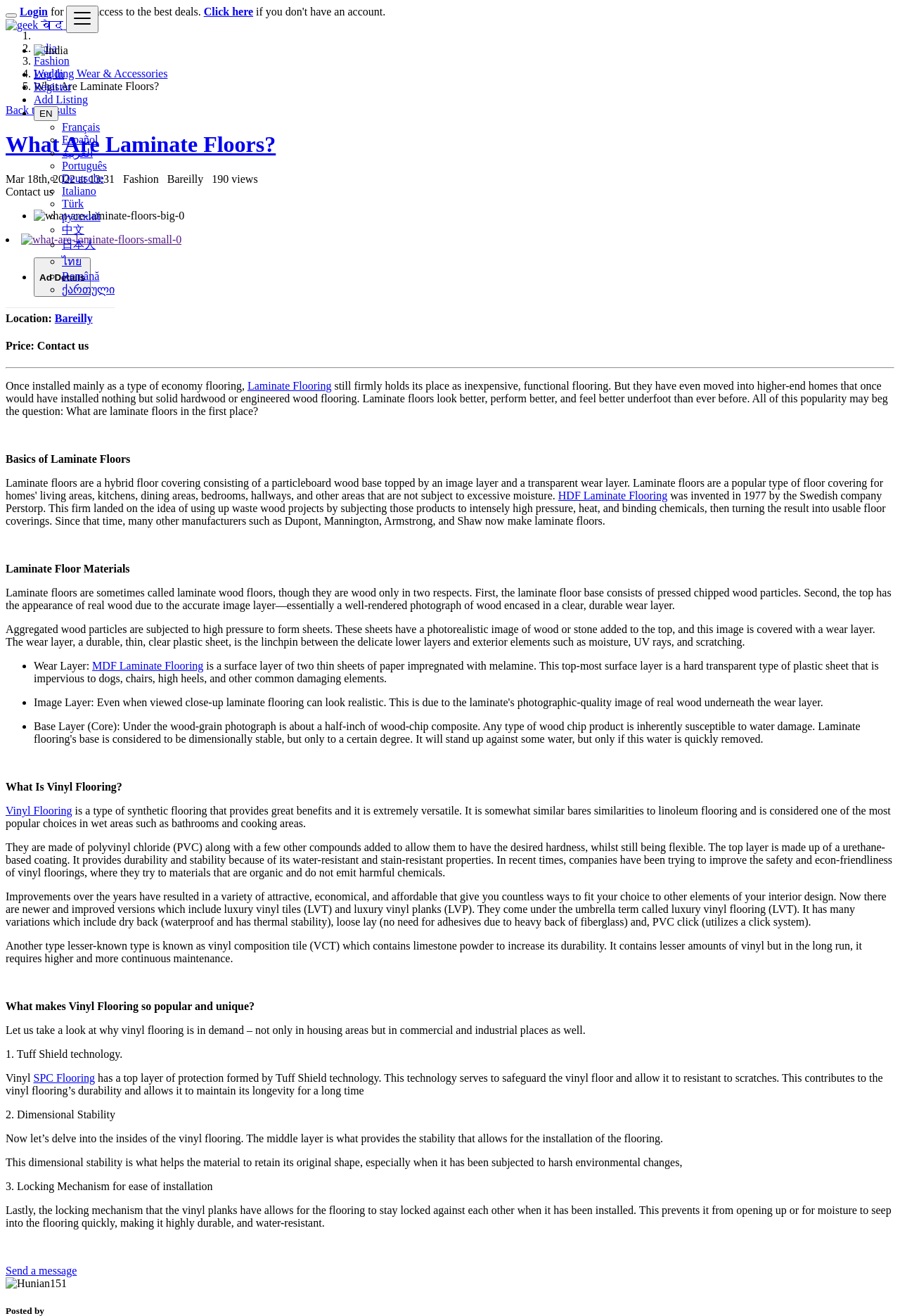Pinpoint the bounding box coordinates of the area that must be clicked to complete this instruction: "View 'Ad Details'".

[0.038, 0.196, 0.101, 0.226]